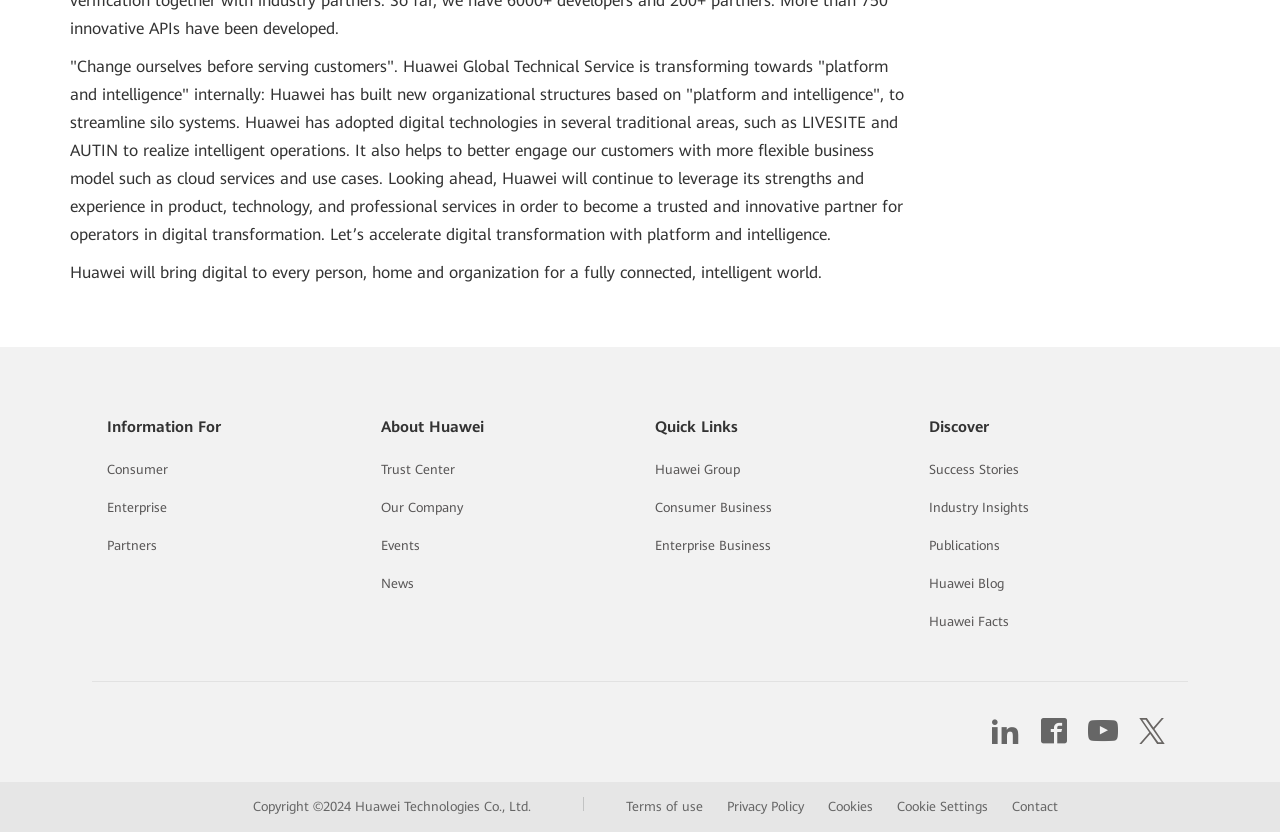What is the year of the copyright?
Refer to the image and offer an in-depth and detailed answer to the question.

The StaticText element at the bottom of the page with the text 'Copyright ©2024 Huawei Technologies Co., Ltd.' indicates that the year of the copyright is 2024.